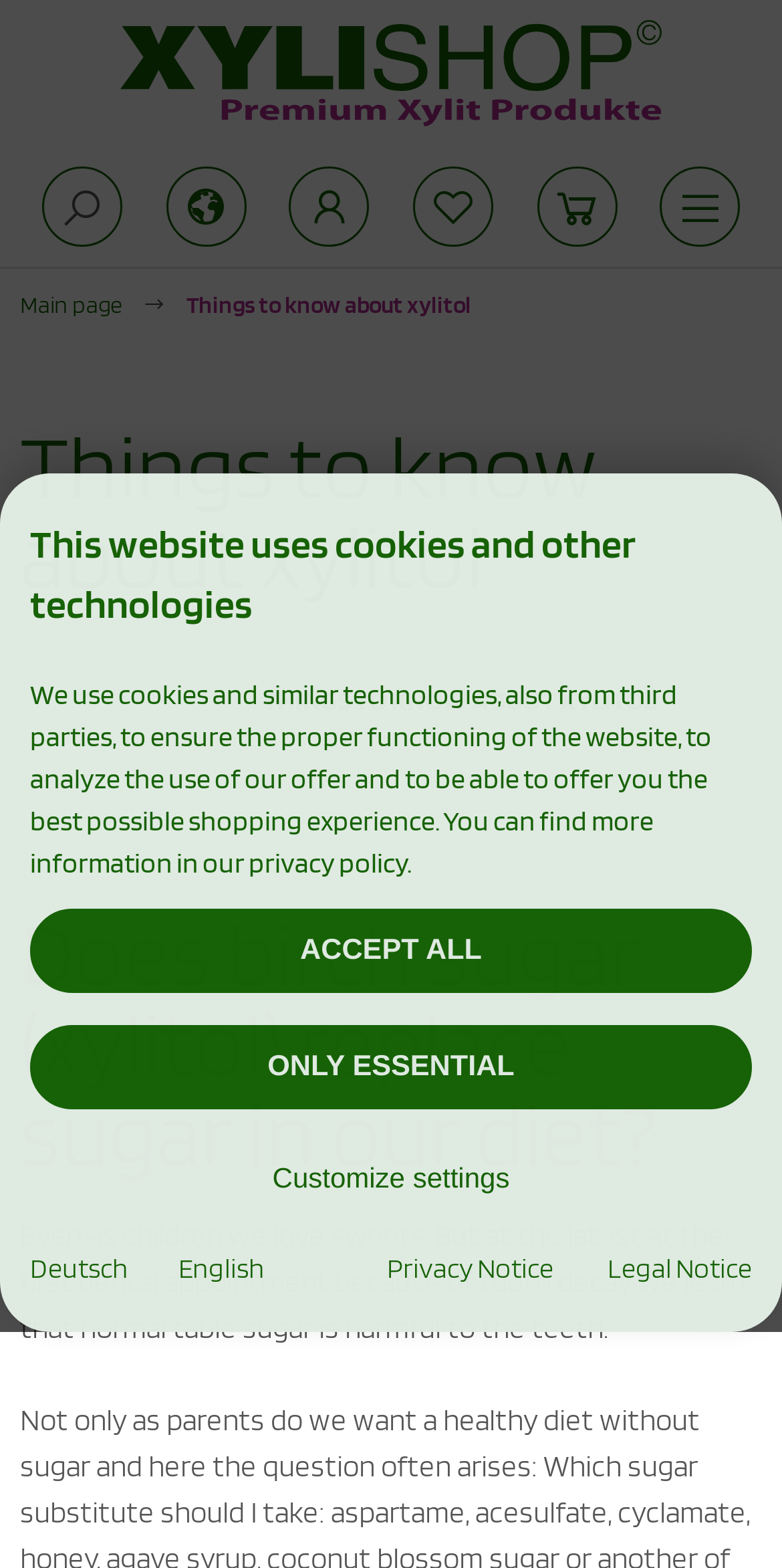Determine the main headline of the webpage and provide its text.

Things to know about xylitol